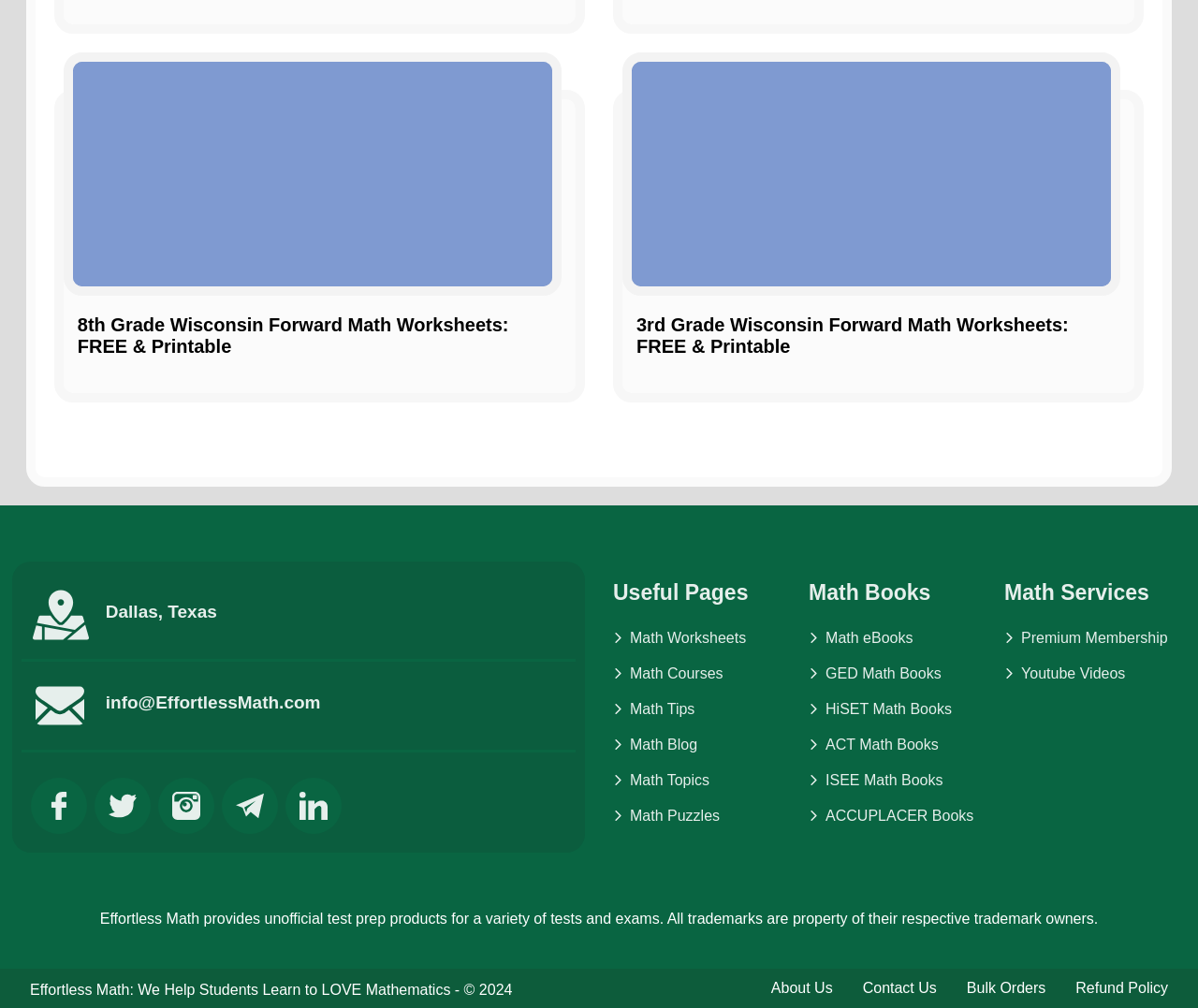Please find the bounding box coordinates of the element that you should click to achieve the following instruction: "Read About Us". The coordinates should be presented as four float numbers between 0 and 1: [left, top, right, bottom].

[0.644, 0.972, 0.695, 0.988]